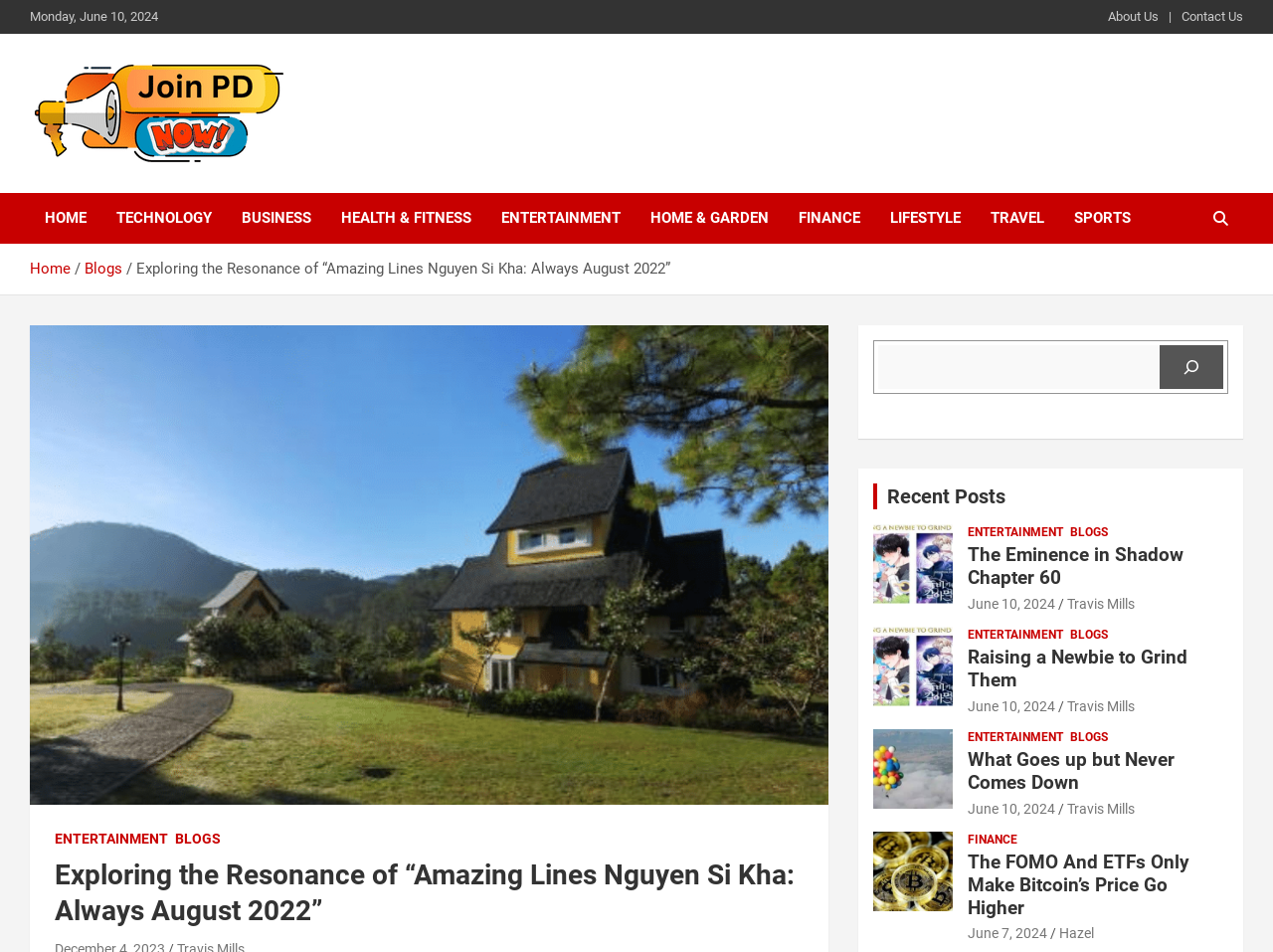Please look at the image and answer the question with a detailed explanation: What categories are available in the navigation menu?

The navigation menu is located at the top of the page, and it contains several categories such as HOME, TECHNOLOGY, BUSINESS, HEALTH & FITNESS, ENTERTAINMENT, and more. These categories are likely to be used for navigating to different sections of the website.